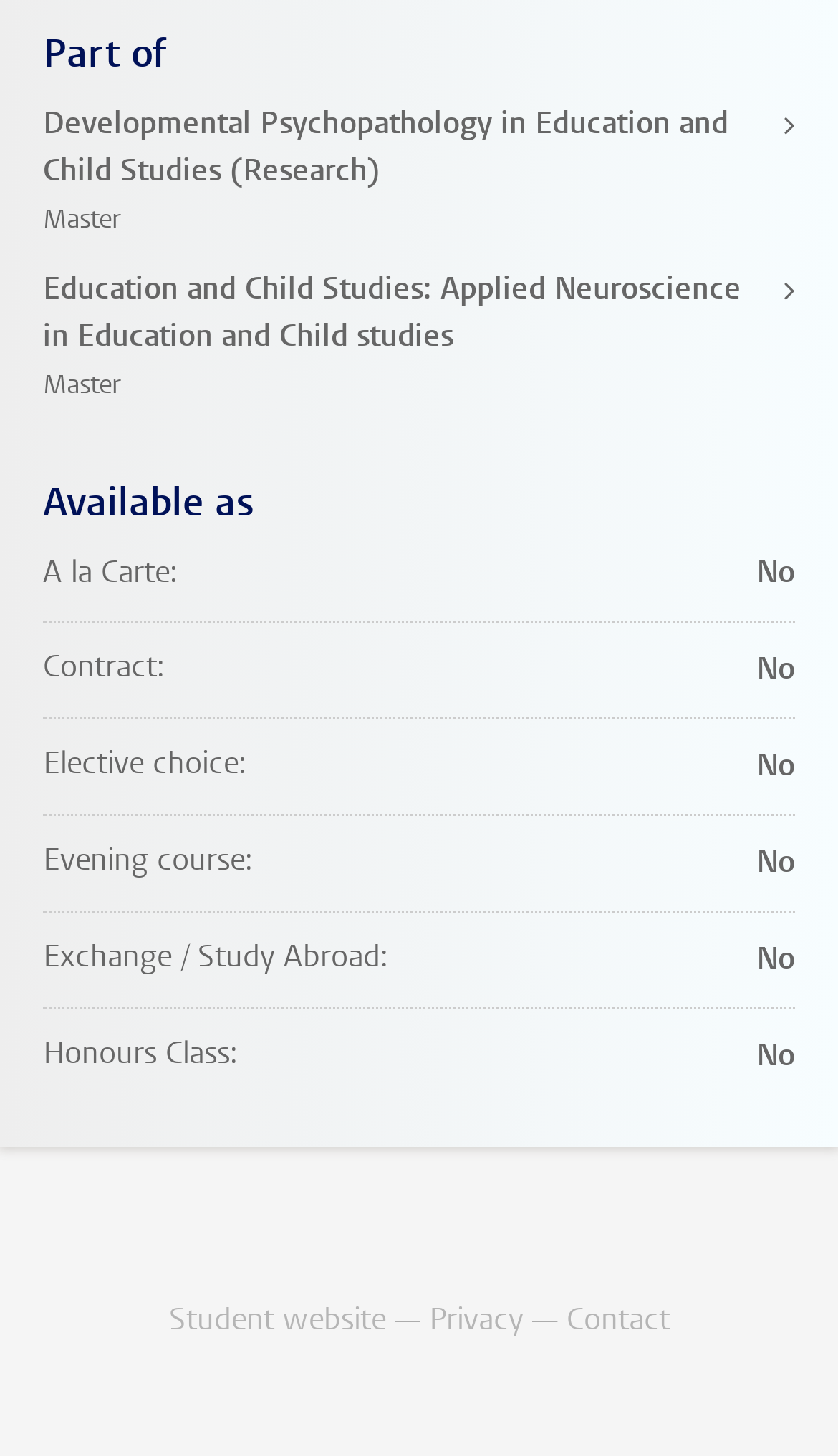Please respond to the question with a concise word or phrase:
What is the name of the first master's program?

Developmental Psychopathology in Education and Child Studies